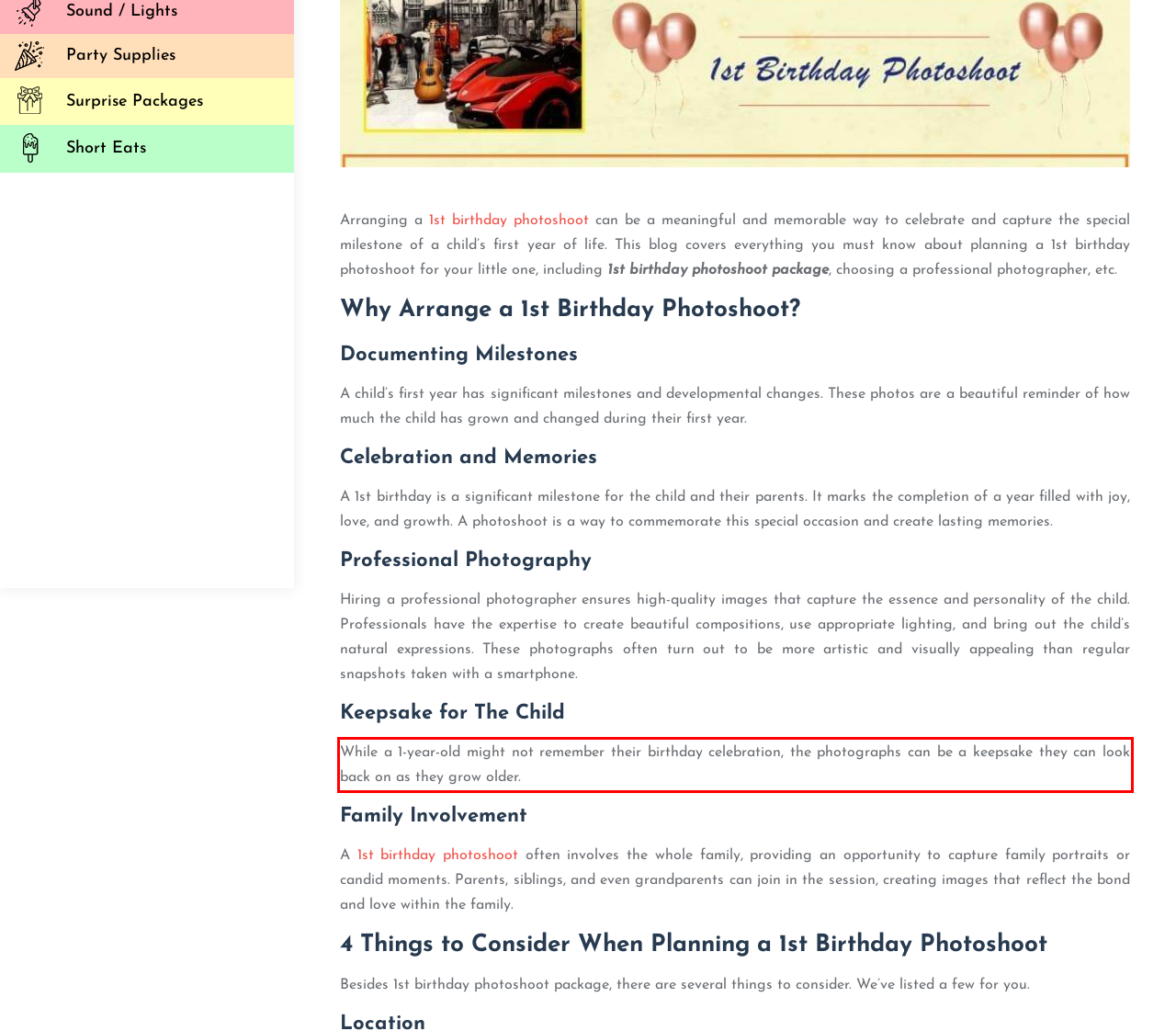You are given a screenshot with a red rectangle. Identify and extract the text within this red bounding box using OCR.

While a 1-year-old might not remember their birthday celebration, the photographs can be a keepsake they can look back on as they grow older.